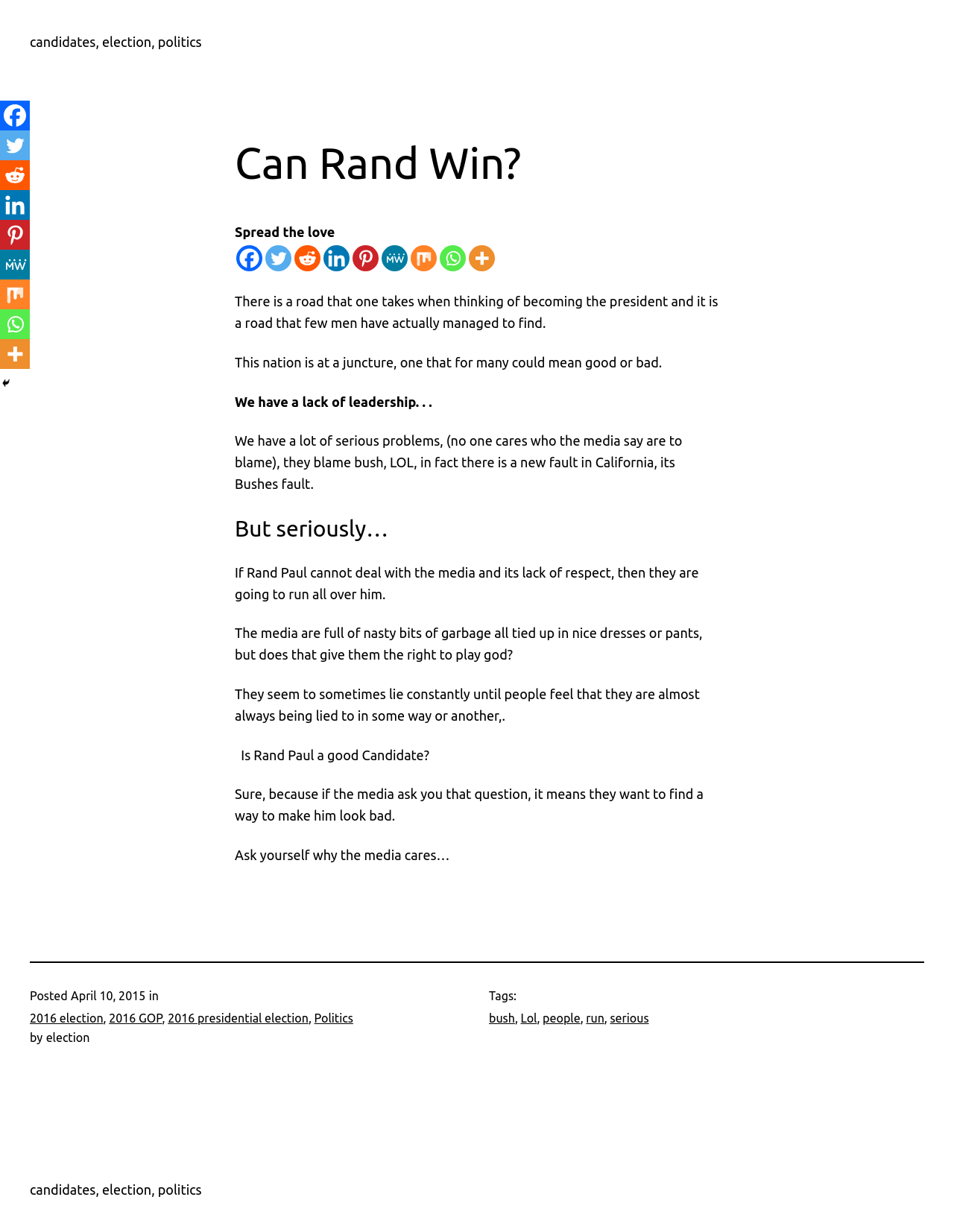Locate the bounding box coordinates of the area to click to fulfill this instruction: "Read the quote". The bounding box should be presented as four float numbers between 0 and 1, in the order [left, top, right, bottom].

[0.246, 0.285, 0.754, 0.303]